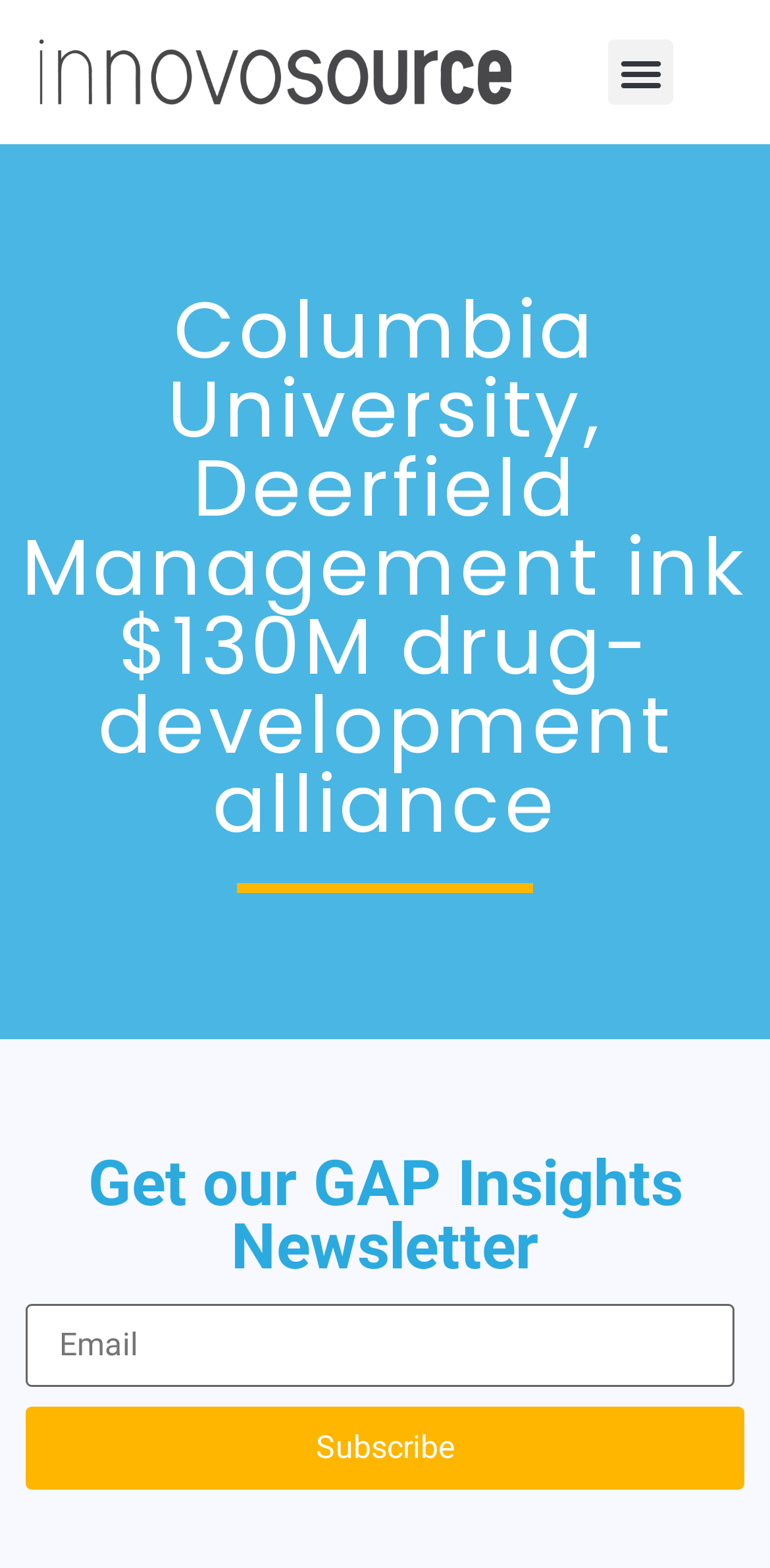Please determine the bounding box coordinates for the UI element described as: "Subscribe".

[0.033, 0.897, 0.967, 0.95]